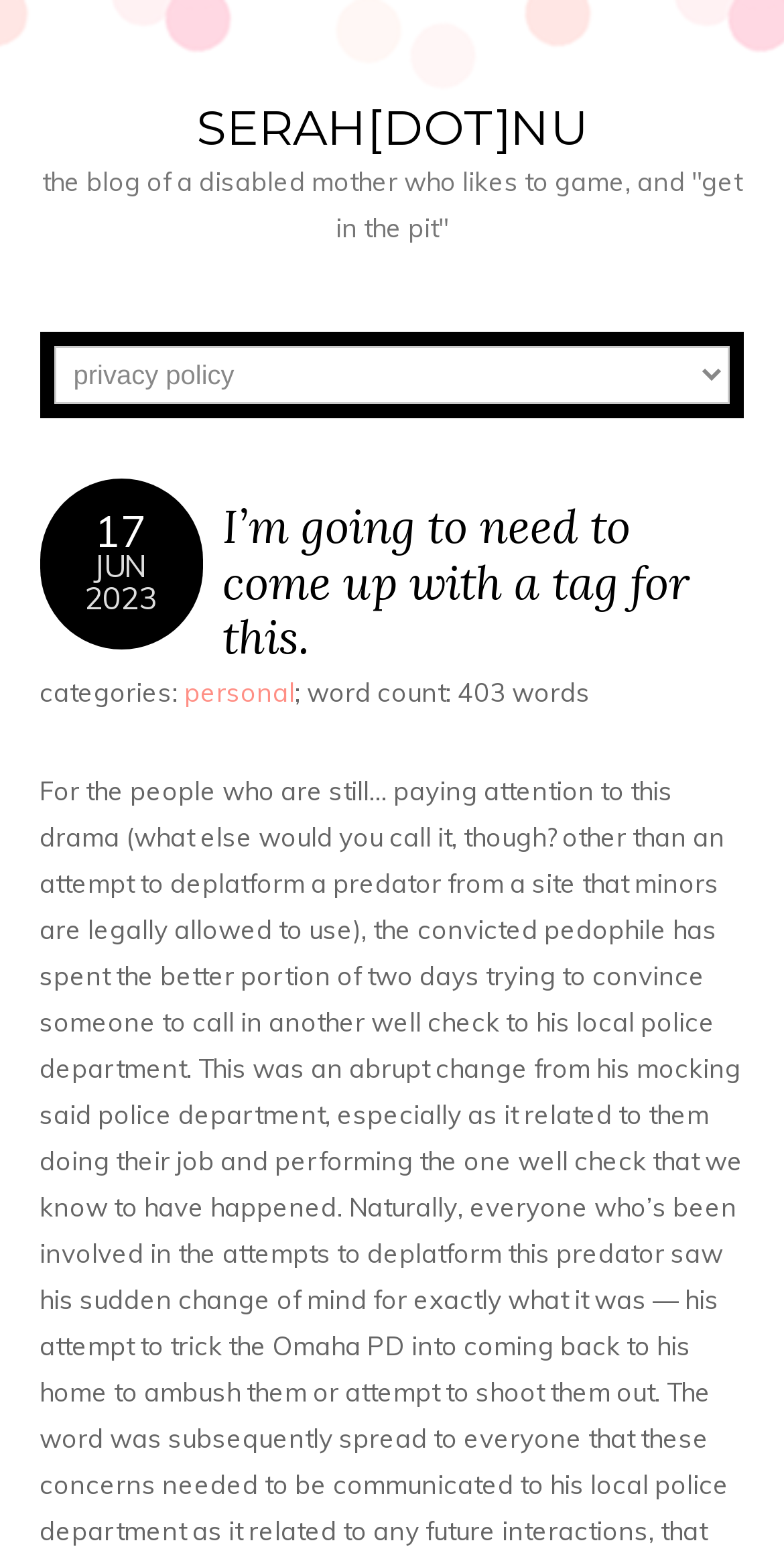What is the name of the blog?
Using the visual information, reply with a single word or short phrase.

SERAH.NU